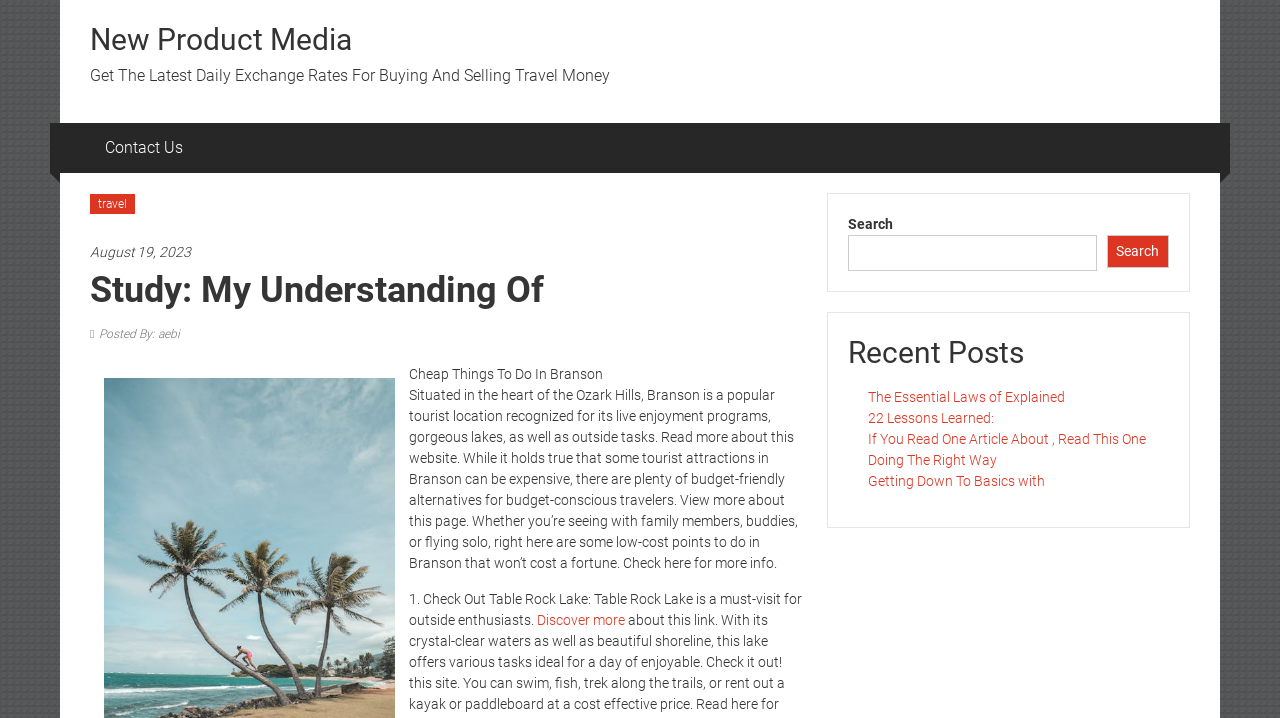Show me the bounding box coordinates of the clickable region to achieve the task as per the instruction: "Discover more about Table Rock Lake".

[0.42, 0.852, 0.488, 0.875]